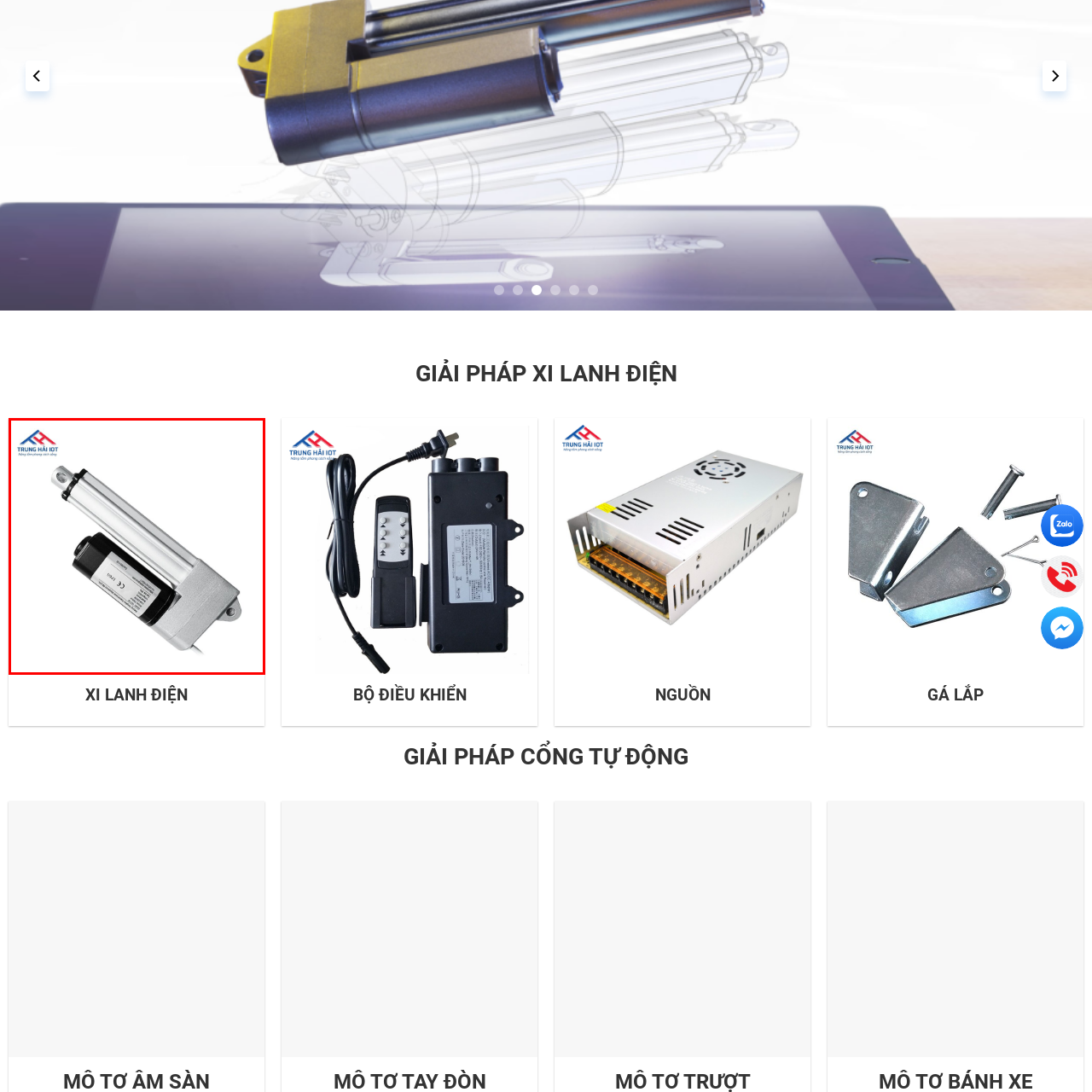Concentrate on the image marked by the red box, What is the purpose of the actuator?
 Your answer should be a single word or phrase.

Convert rotational motion to linear motion